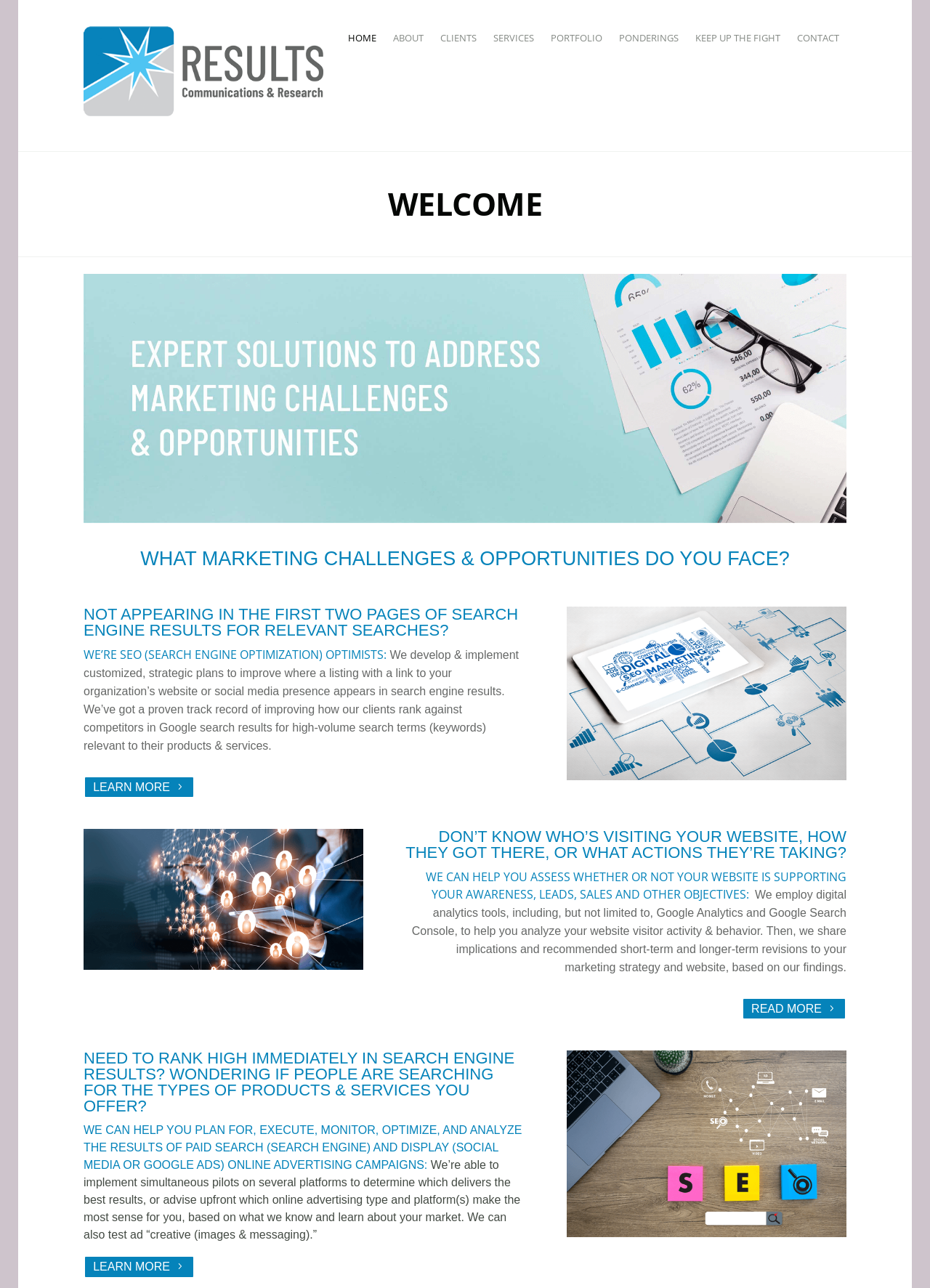Please determine the bounding box coordinates of the area that needs to be clicked to complete this task: 'Log in to the website'. The coordinates must be four float numbers between 0 and 1, formatted as [left, top, right, bottom].

None